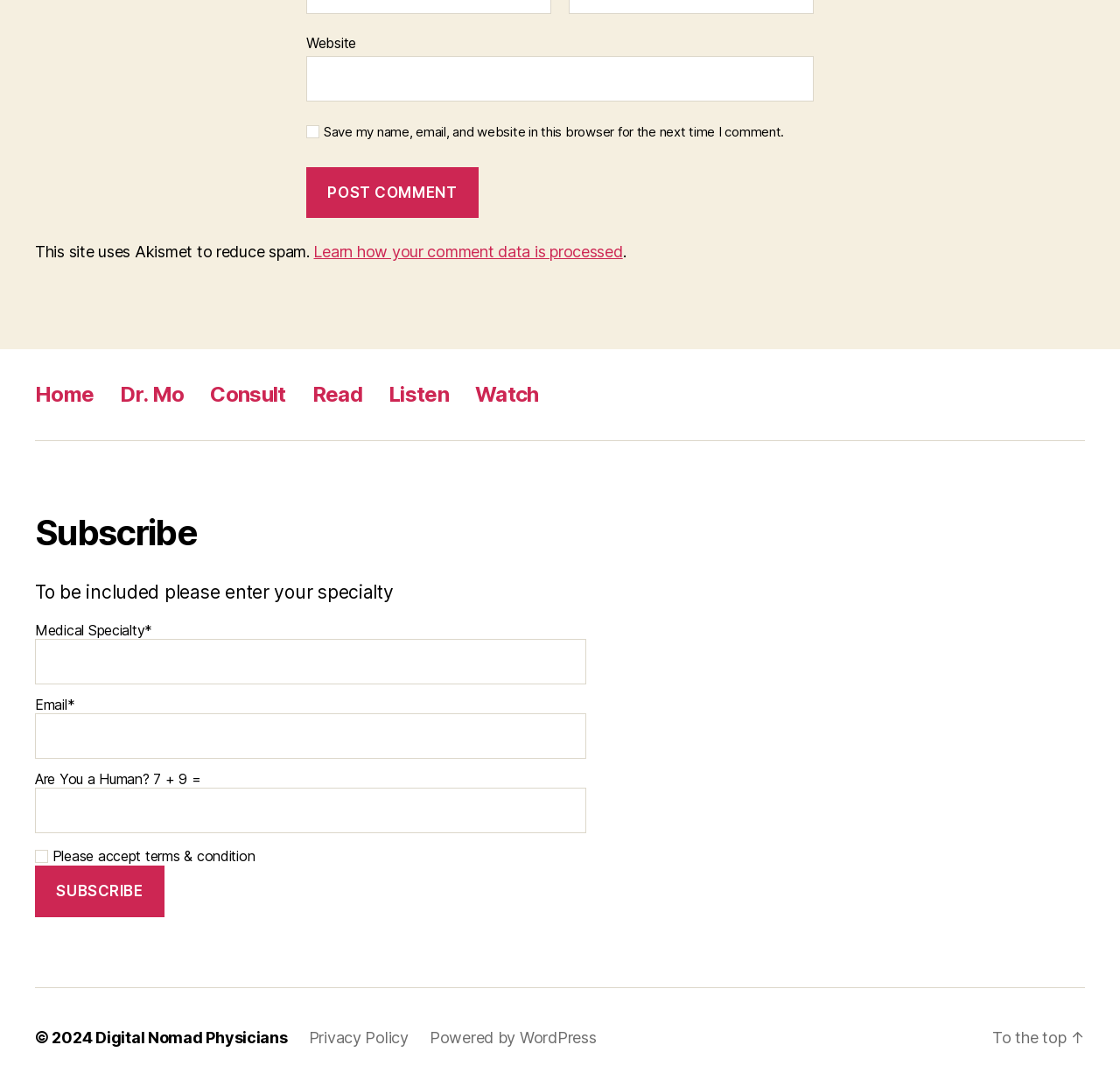How many links are in the footer navigation?
Respond with a short answer, either a single word or a phrase, based on the image.

6